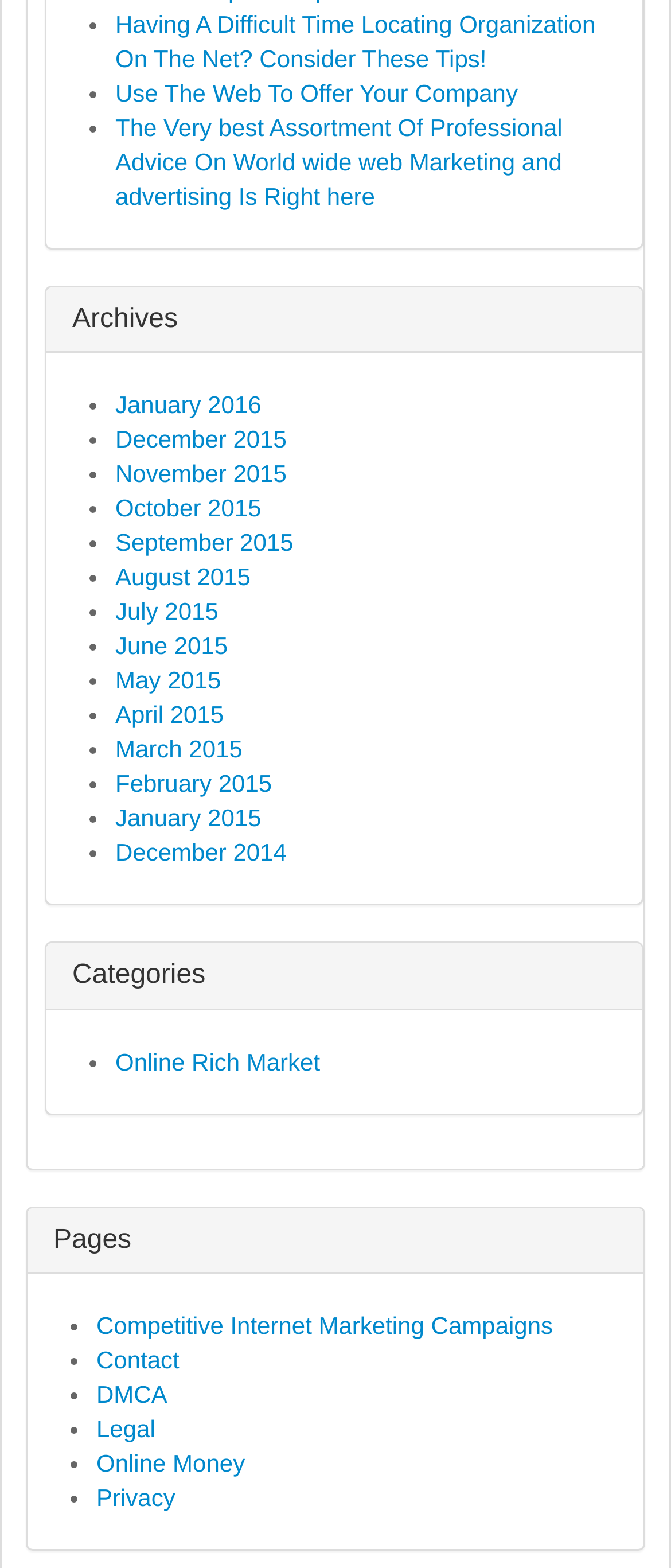Identify the bounding box coordinates for the element that needs to be clicked to fulfill this instruction: "View 'Archives' section". Provide the coordinates in the format of four float numbers between 0 and 1: [left, top, right, bottom].

[0.108, 0.194, 0.918, 0.213]